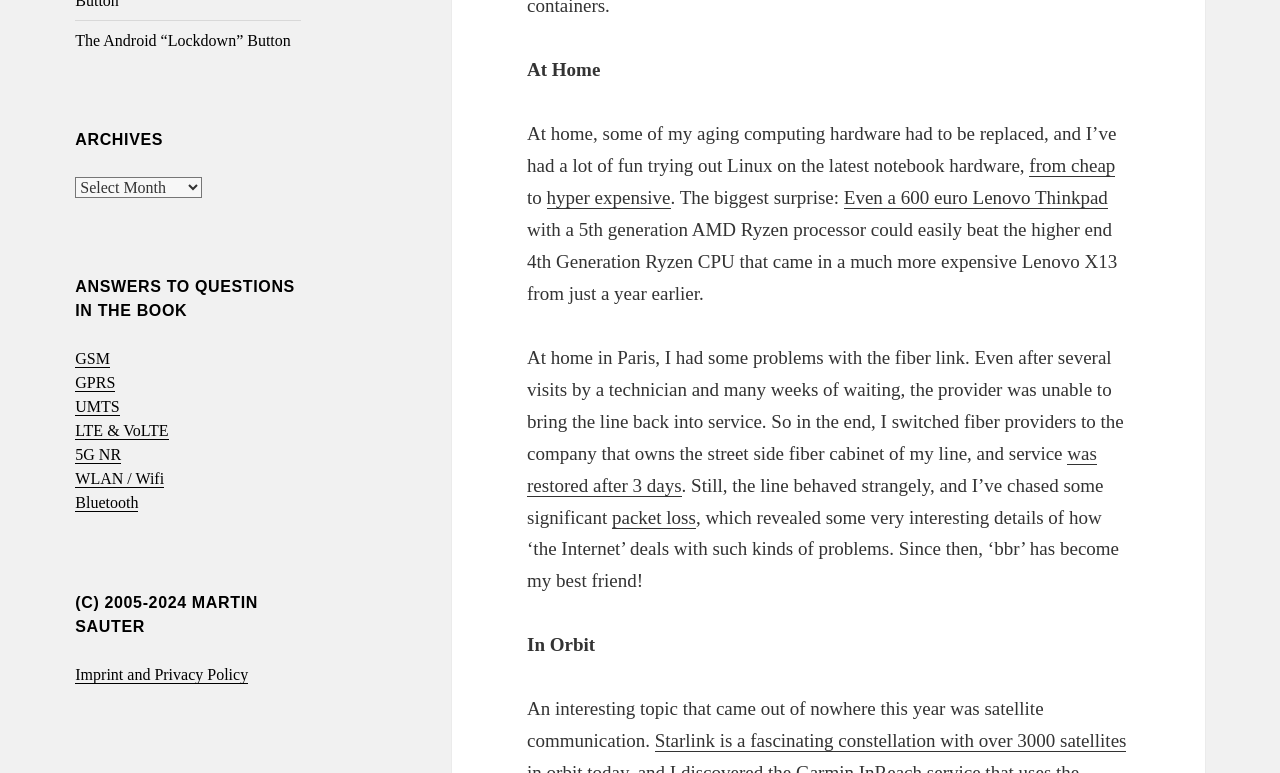What was the issue with the fiber link in Paris?
Provide an in-depth and detailed answer to the question.

The author mentions that they had problems with their fiber link in Paris, which was eventually resolved by switching providers. They also mention chasing 'significant packet loss' which revealed interesting details about how the internet deals with such problems.